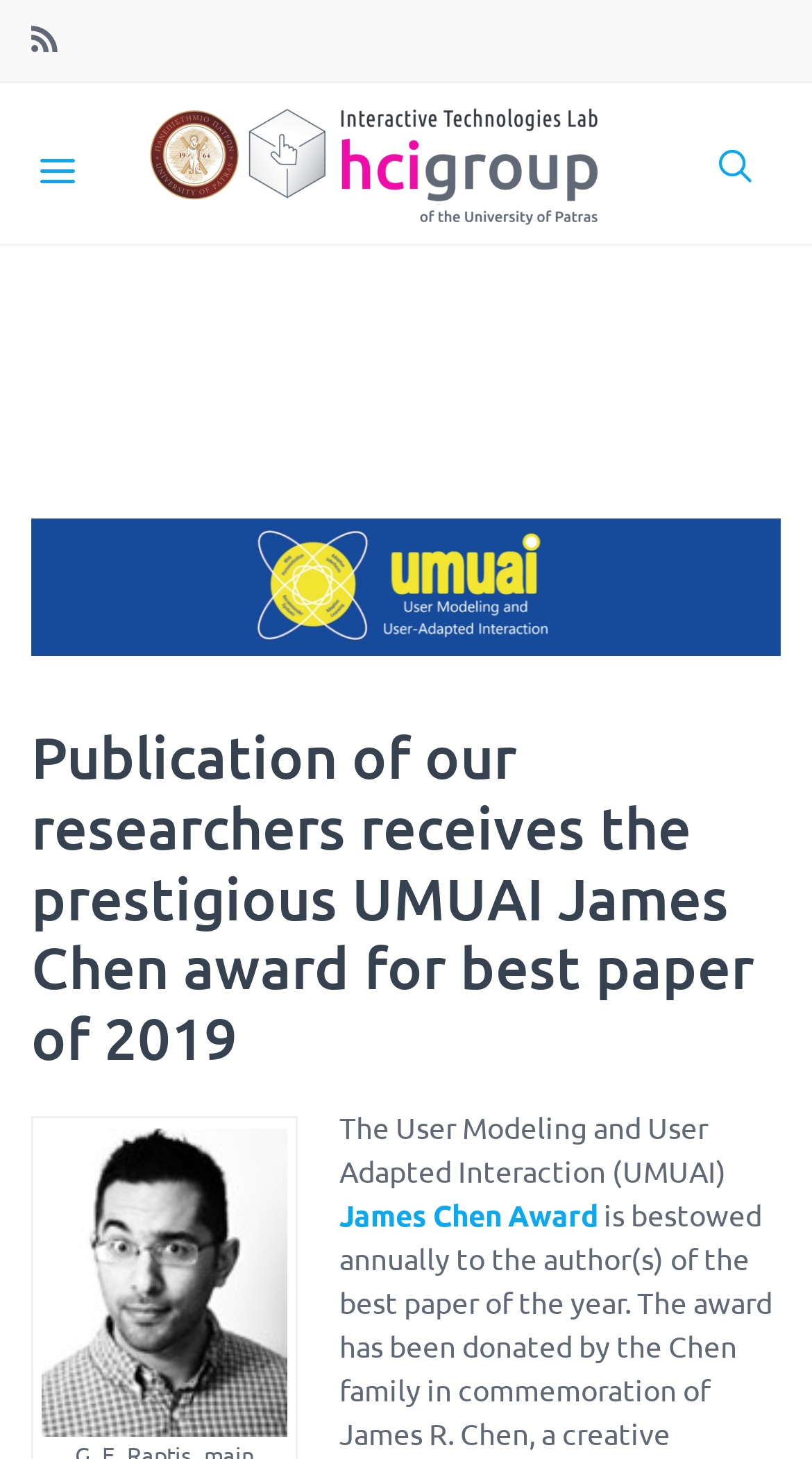Give a one-word or one-phrase response to the question: 
How many images are on the webpage?

1